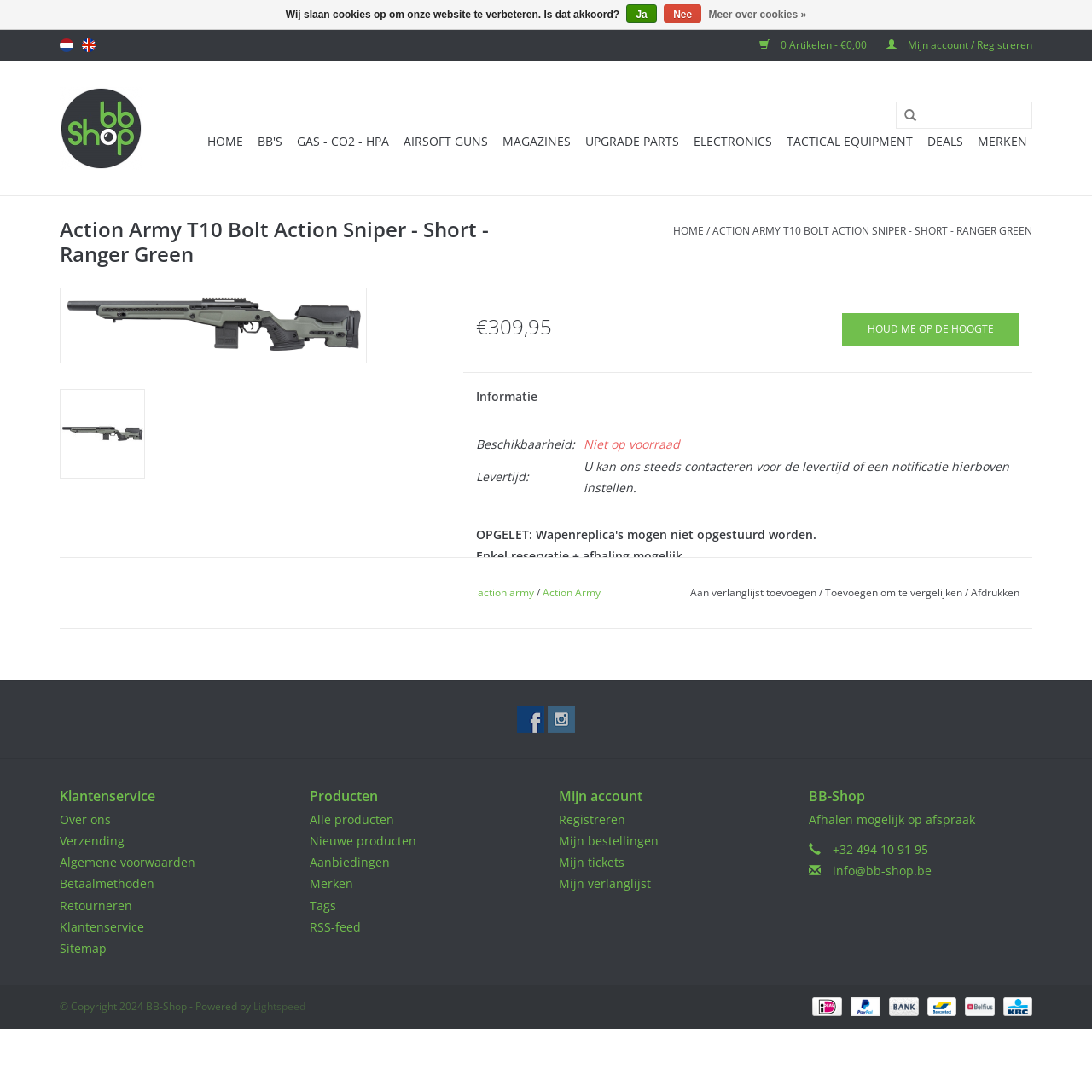Identify the bounding box coordinates of the region that should be clicked to execute the following instruction: "View product details of Action Army T10 Bolt Action Sniper".

[0.652, 0.205, 0.945, 0.218]